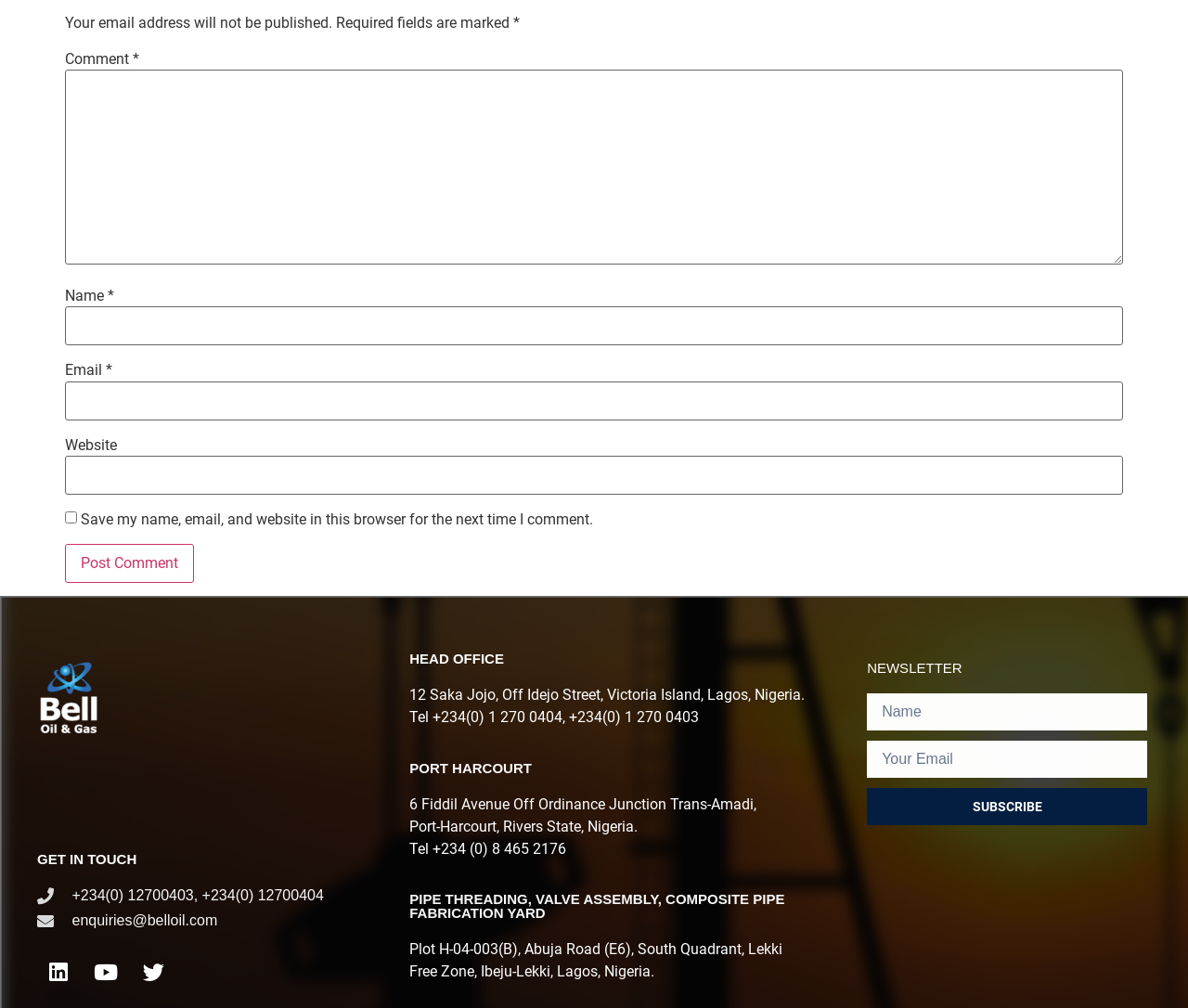Identify the bounding box coordinates of the part that should be clicked to carry out this instruction: "Subscribe to the newsletter".

[0.73, 0.782, 0.966, 0.819]